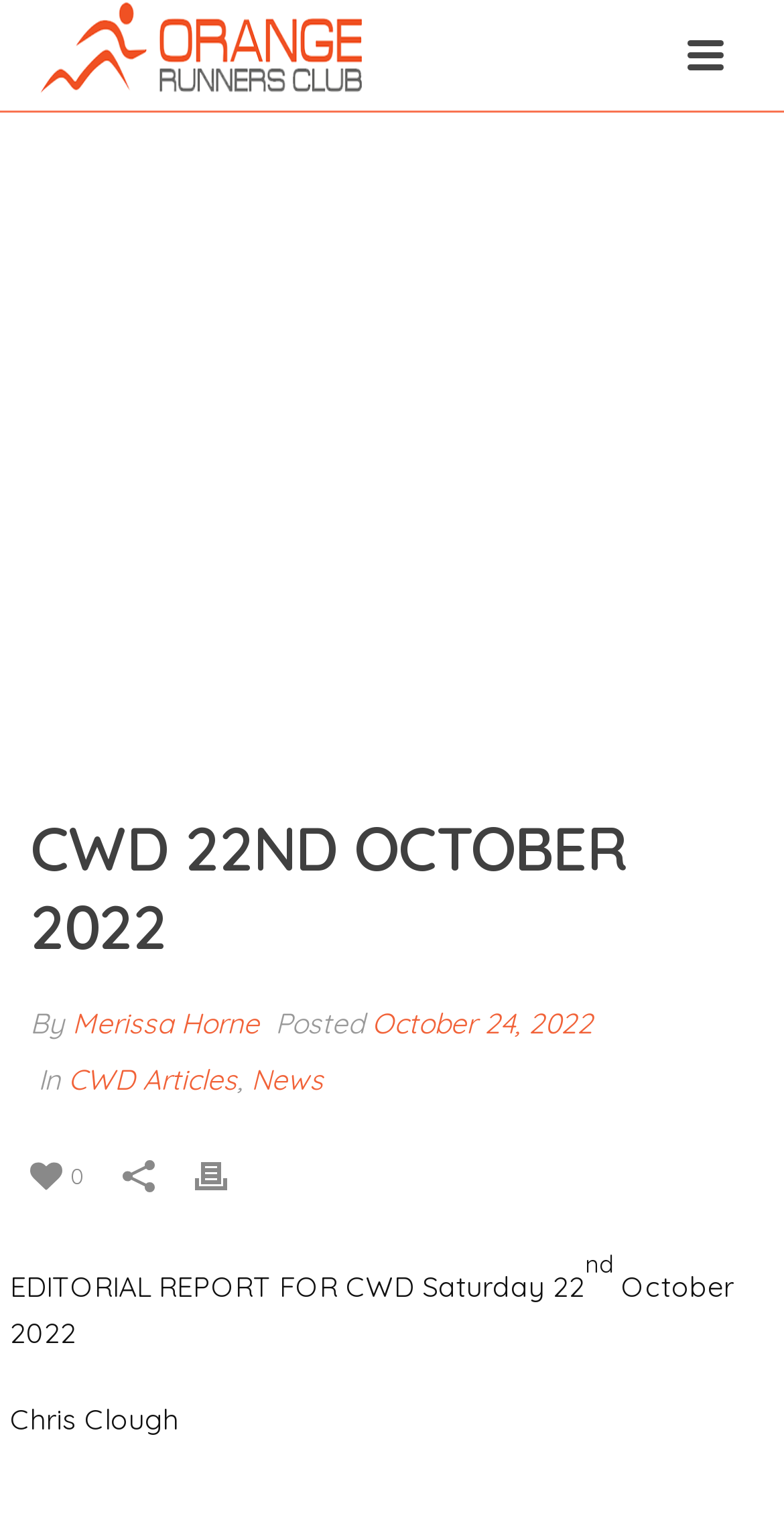Respond with a single word or phrase to the following question:
What is the date of the article?

October 24, 2022